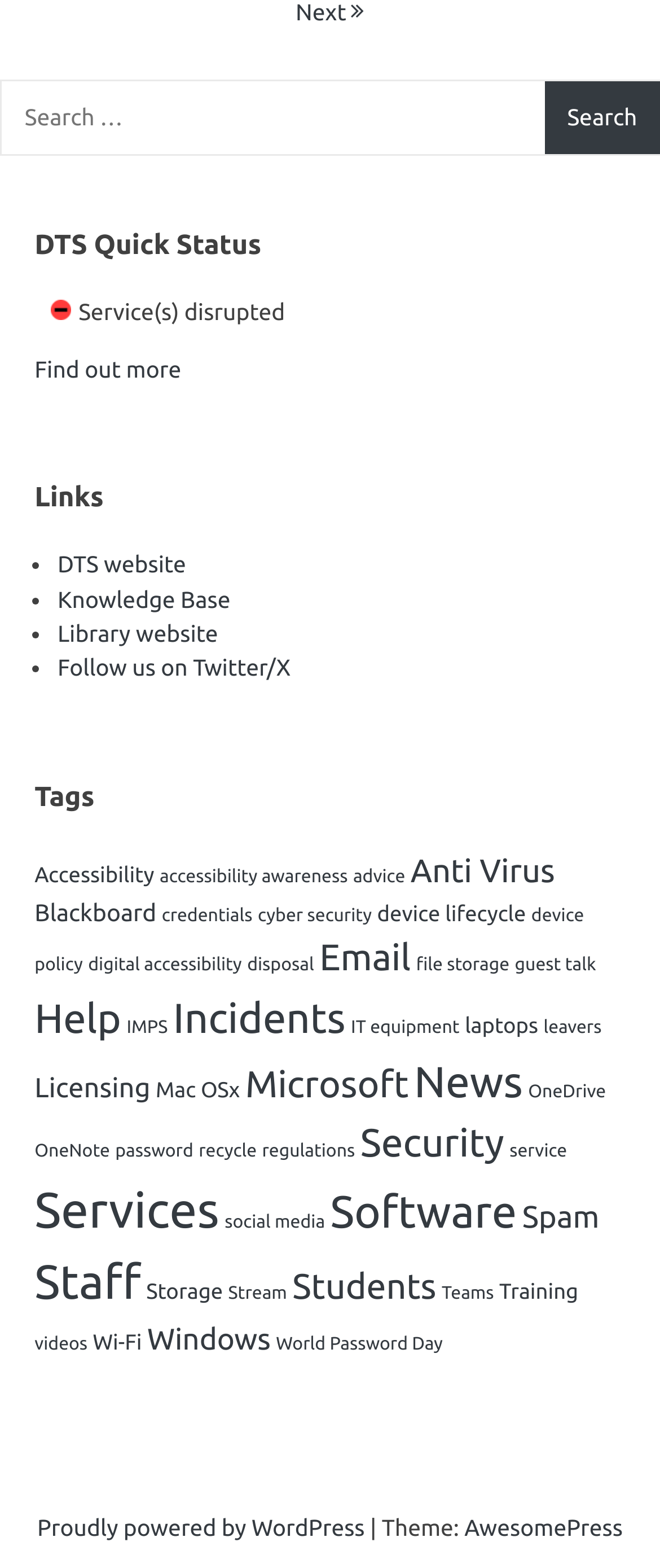Show the bounding box coordinates for the element that needs to be clicked to execute the following instruction: "Search for something". Provide the coordinates in the form of four float numbers between 0 and 1, i.e., [left, top, right, bottom].

[0.0, 0.051, 1.0, 0.099]